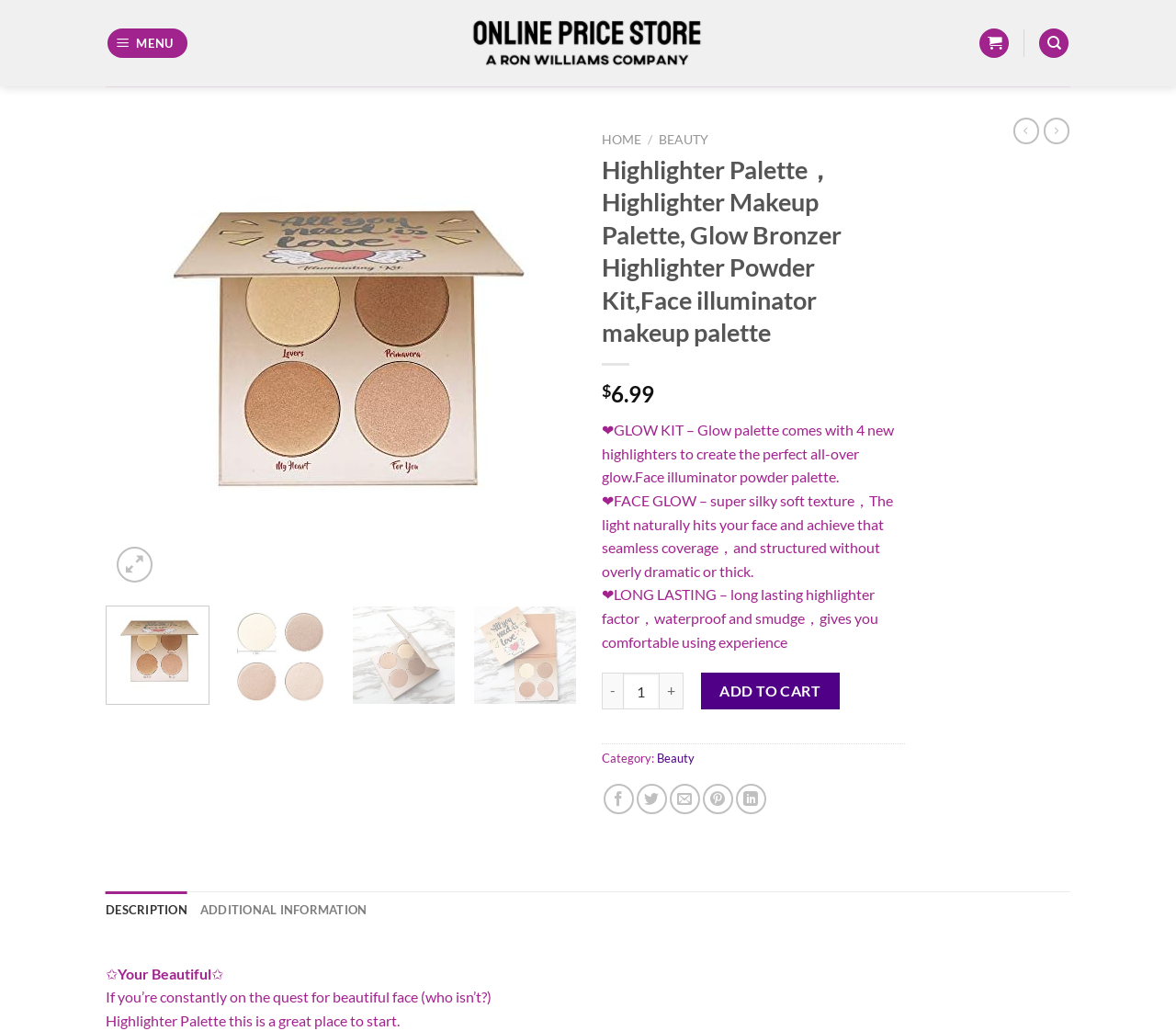Use a single word or phrase to respond to the question:
Is the Highlighter Palette waterproof?

yes